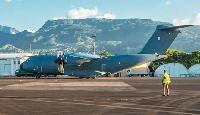What is the background of the image?
Give a single word or phrase as your answer by examining the image.

Mountainous